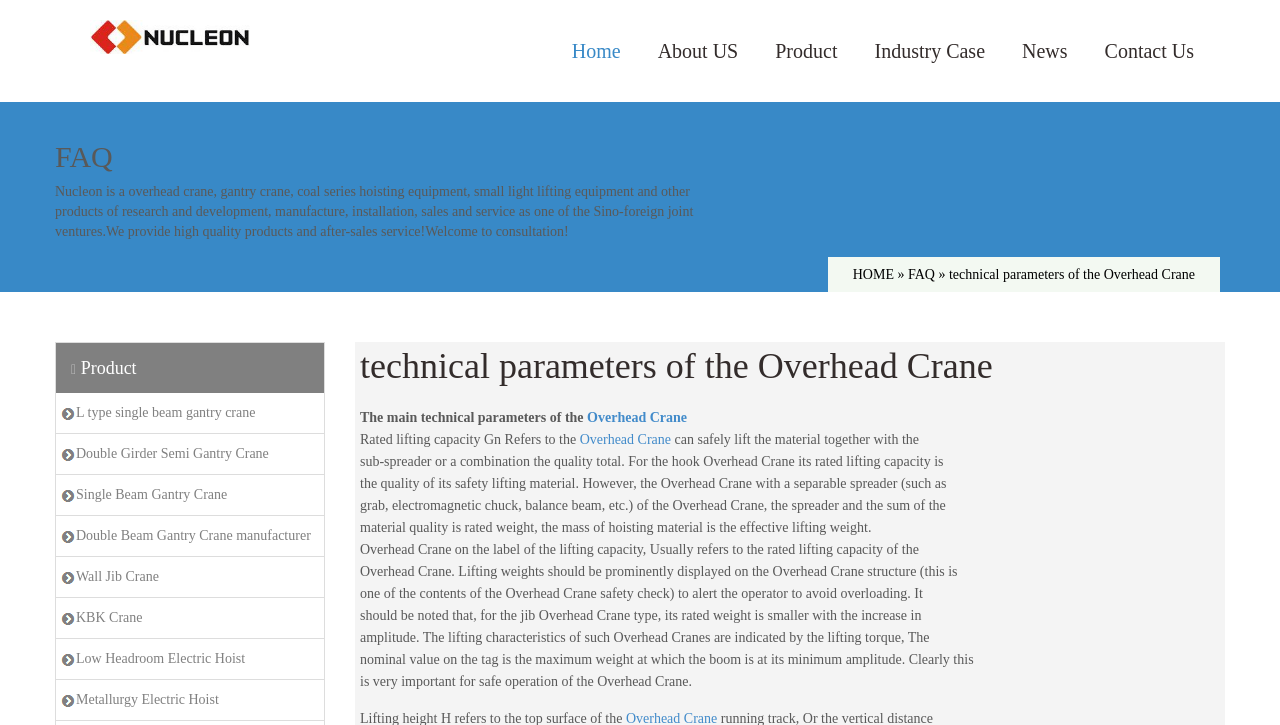Identify the bounding box coordinates of the area you need to click to perform the following instruction: "Click on L type single beam gantry crane".

[0.044, 0.542, 0.253, 0.597]